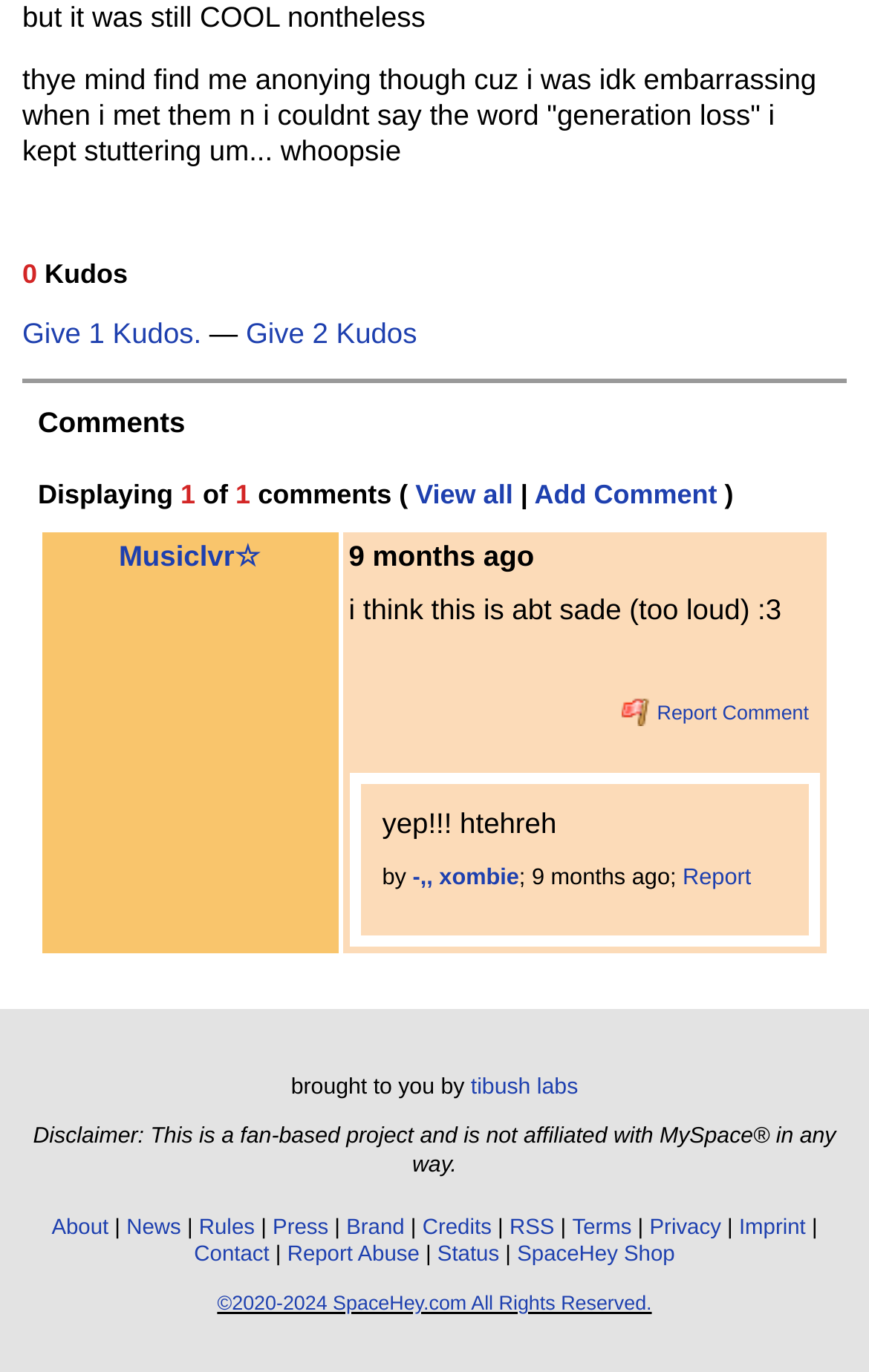Using the provided description: "©2020-2024 SpaceHey.com All Rights Reserved.", find the bounding box coordinates of the corresponding UI element. The output should be four float numbers between 0 and 1, in the format [left, top, right, bottom].

[0.25, 0.942, 0.75, 0.958]